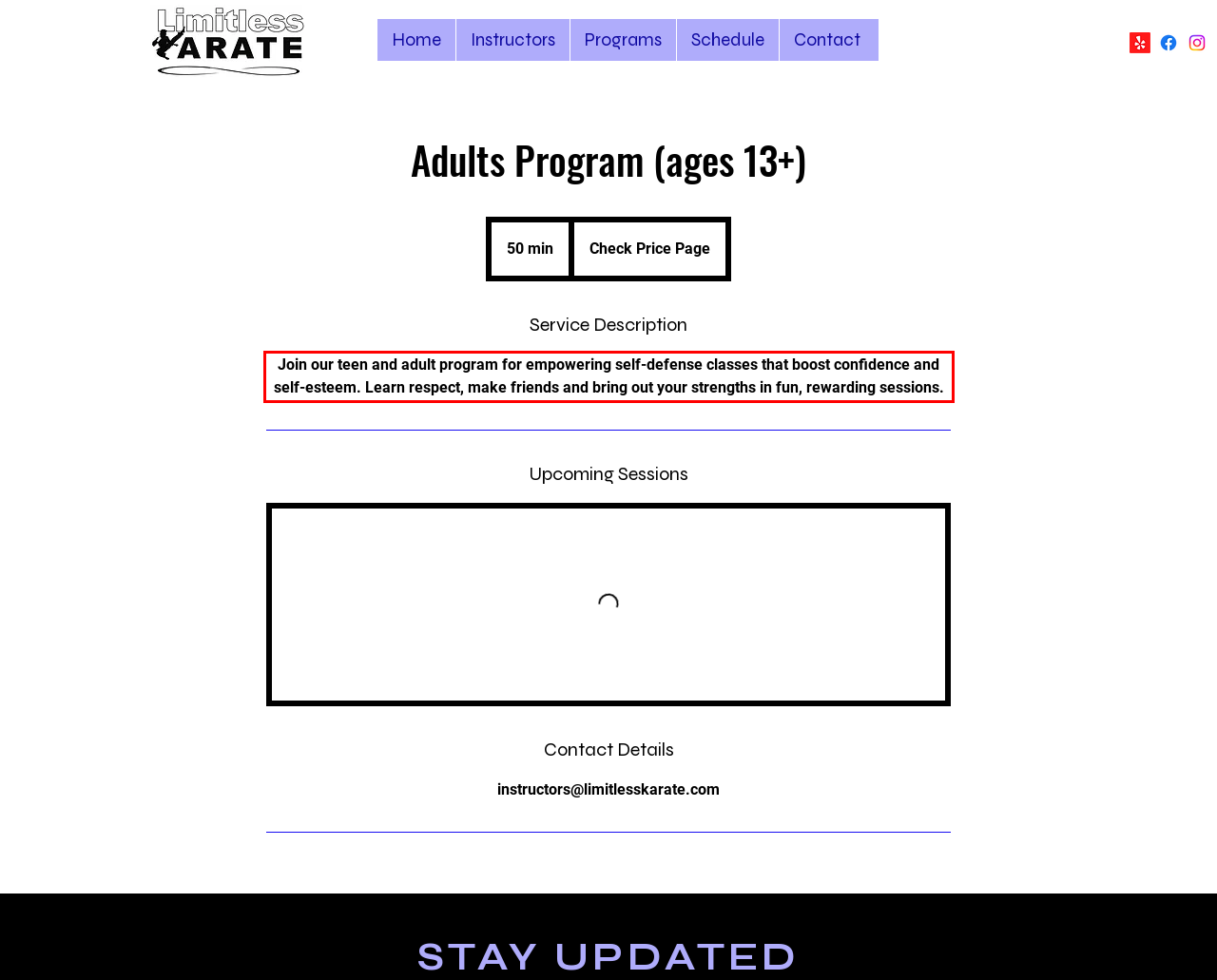You are provided with a screenshot of a webpage containing a red bounding box. Please extract the text enclosed by this red bounding box.

Join our teen and adult program for empowering self-defense classes that boost confidence and self-esteem. Learn respect, make friends and bring out your strengths in fun, rewarding sessions.